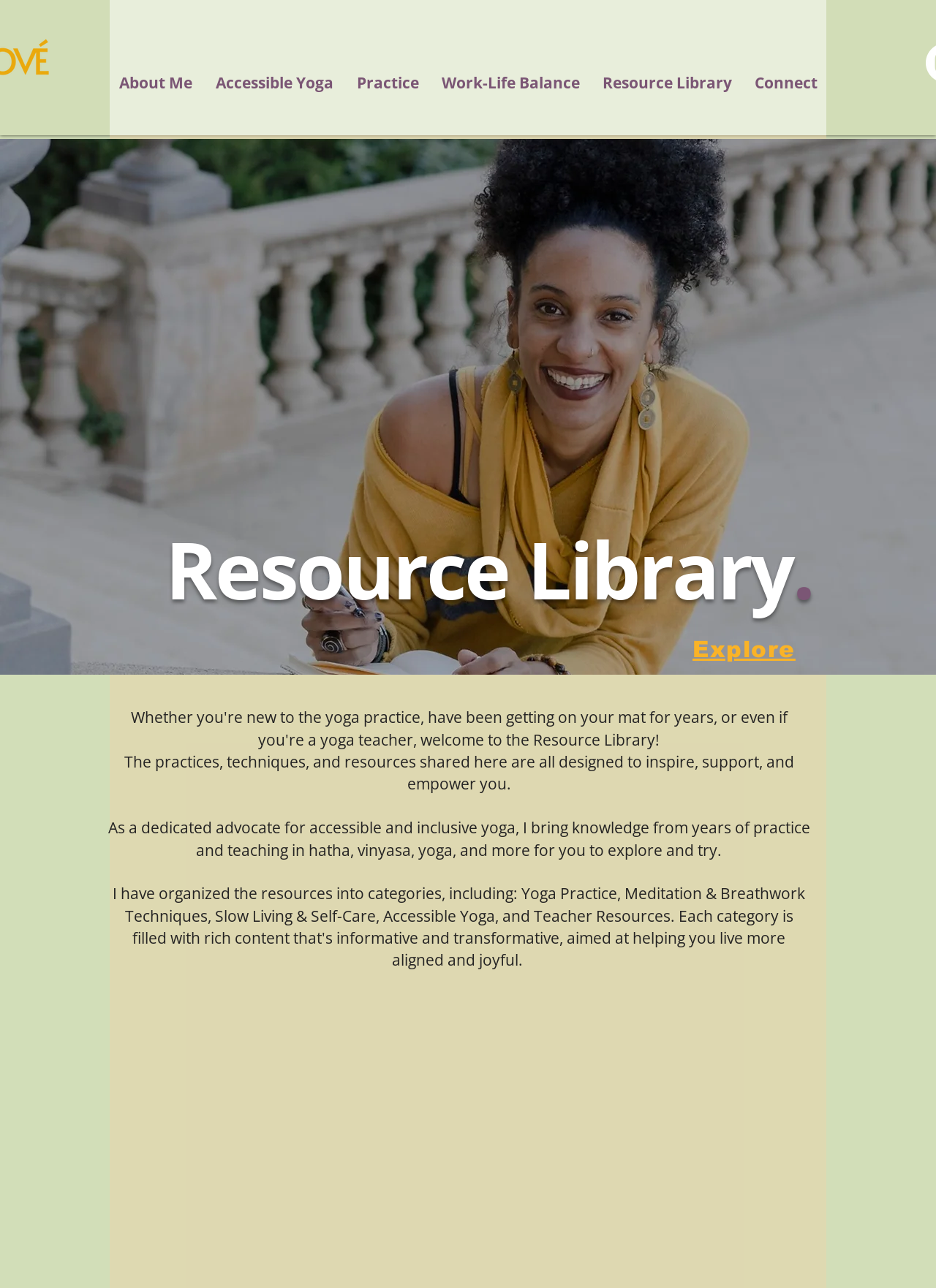What is the author's role in the yoga community? Based on the screenshot, please respond with a single word or phrase.

Advocate for accessible and inclusive yoga